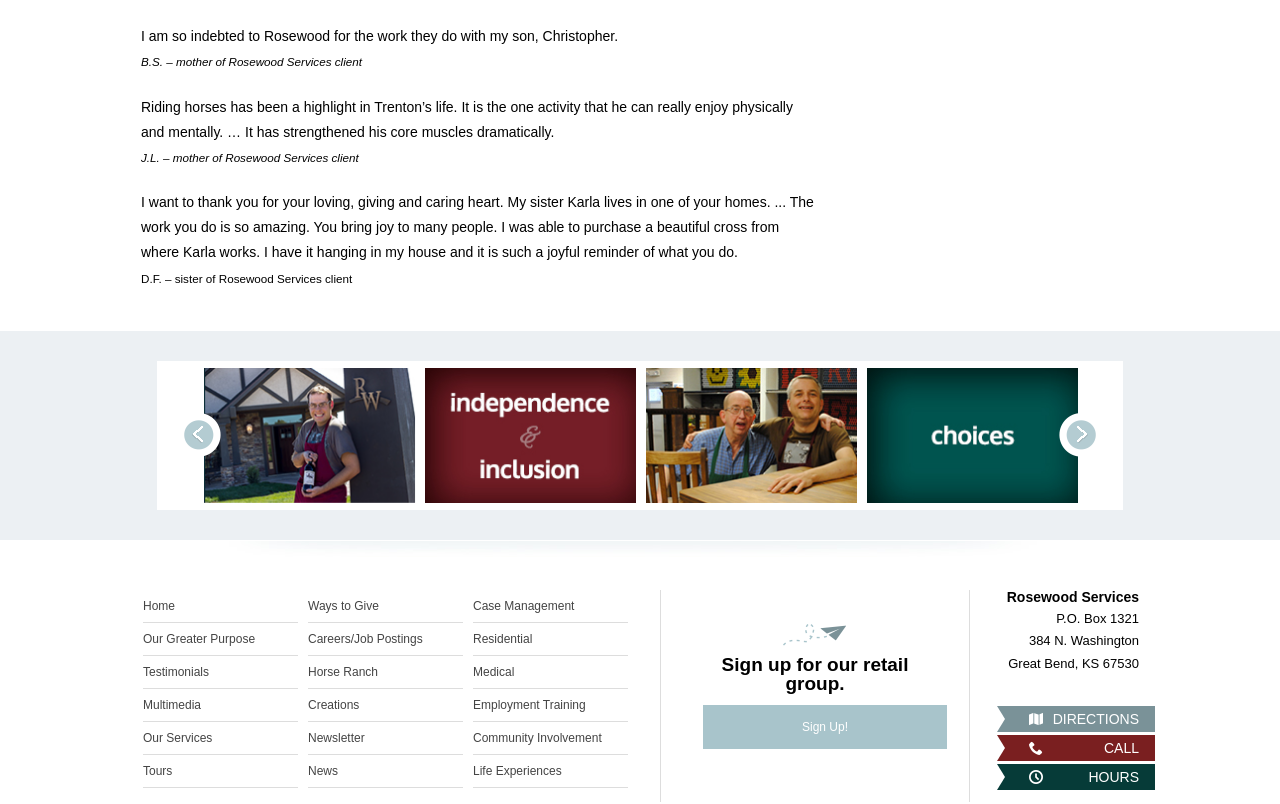How many links are there in the top navigation menu?
Based on the visual content, answer with a single word or a brief phrase.

13